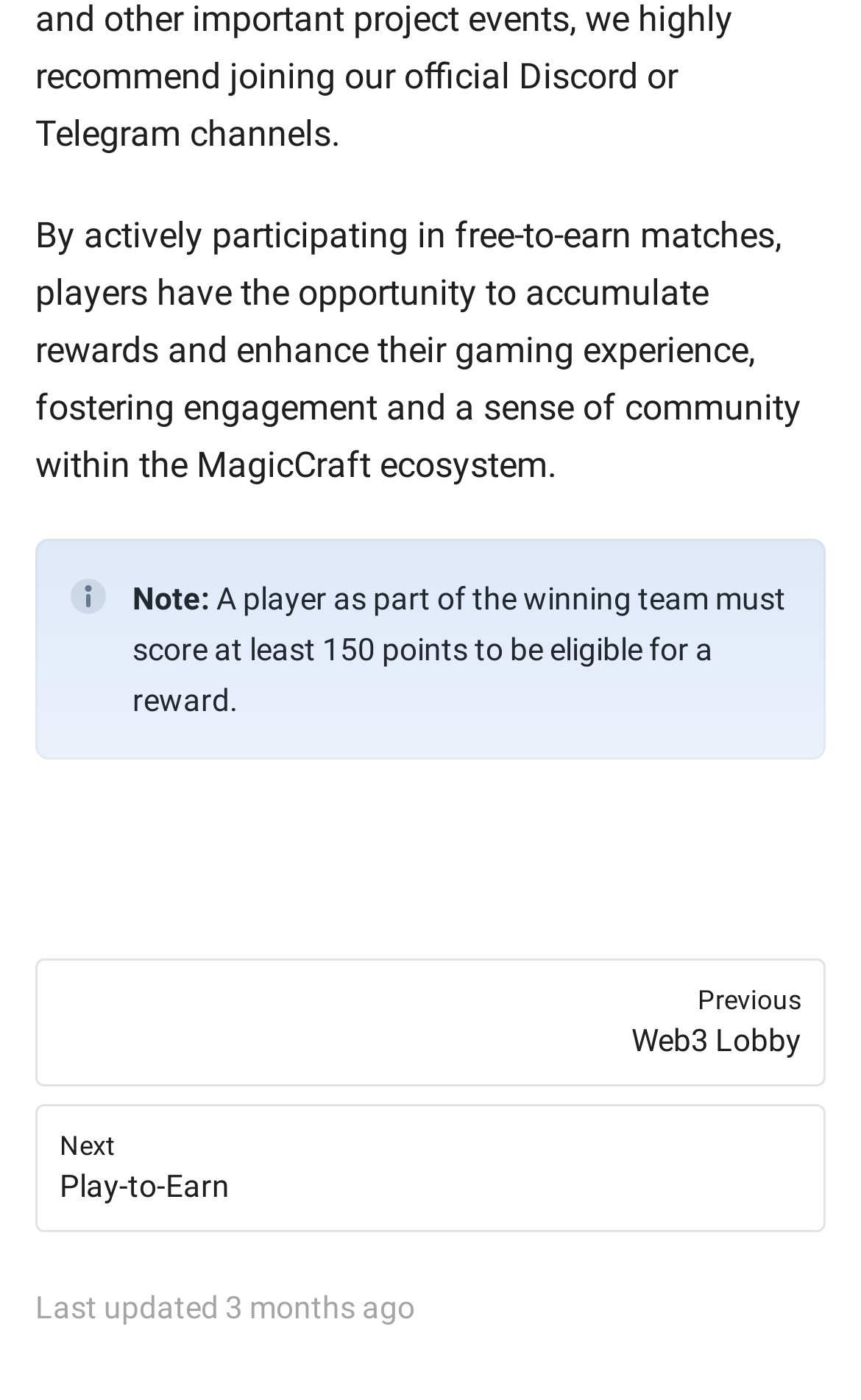For the element described, predict the bounding box coordinates as (top-left x, top-left y, bottom-right x, bottom-right y). All values should be between 0 and 1. Element description: Aims and scope

None